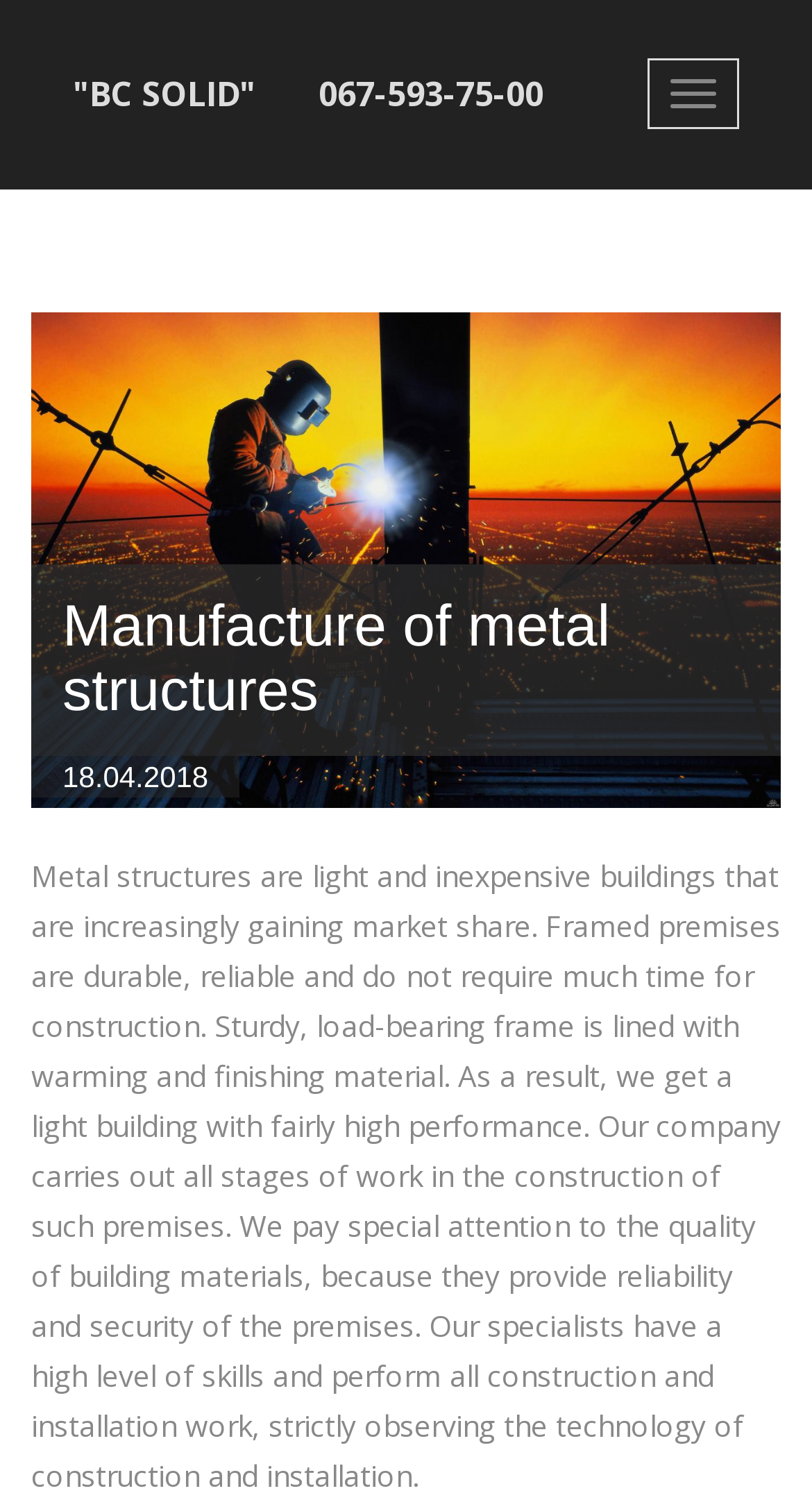Based on the visual content of the image, answer the question thoroughly: What is the company name?

I found the company name by looking at the top-left corner of the webpage, where I saw a link with the text 'BC SOLID'.